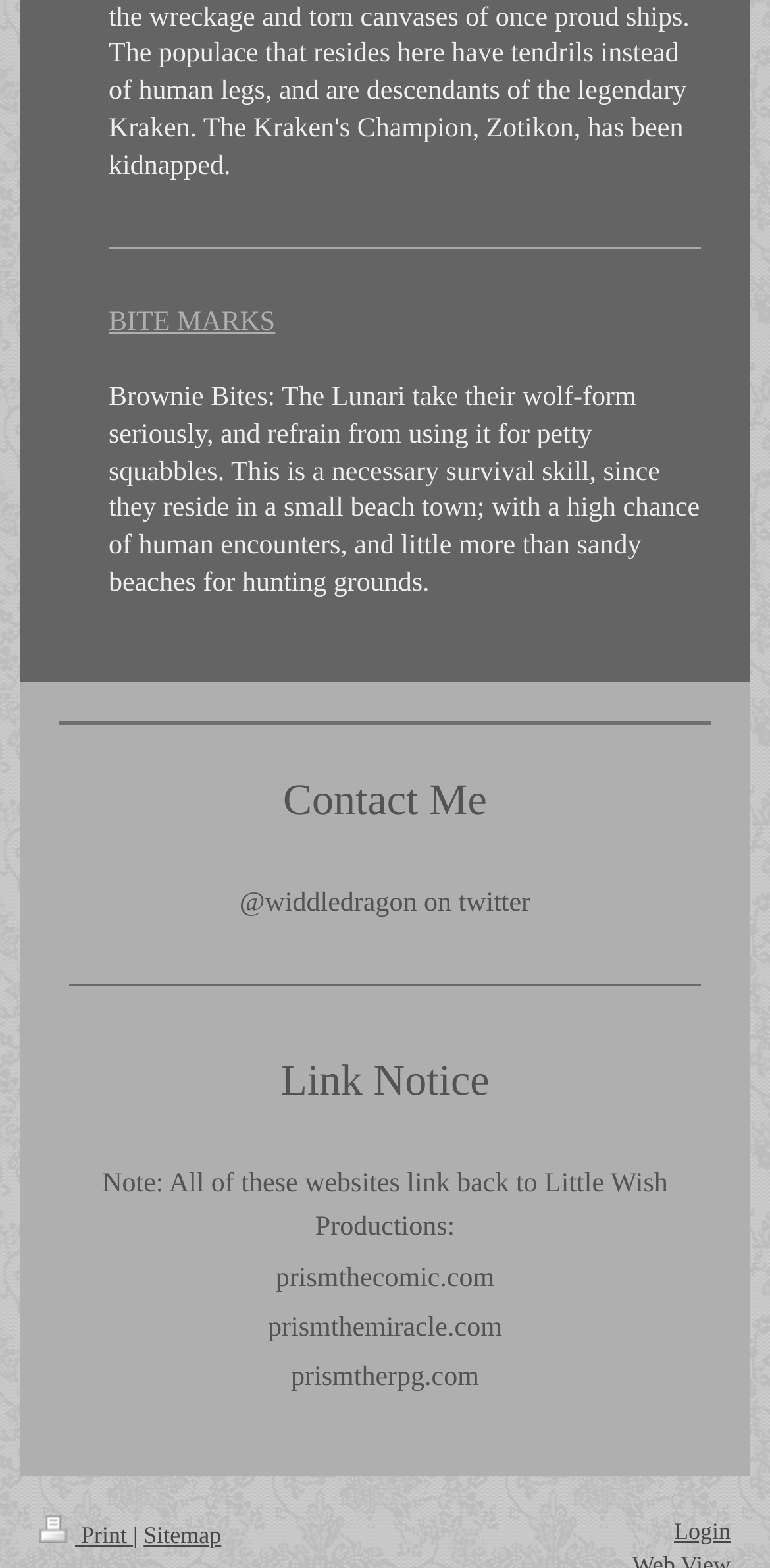Please provide a comprehensive answer to the question based on the screenshot: How many websites are linked back to Little Wish Productions?

There are three websites linked back to Little Wish Productions, which are 'prismthecomic.com', 'prismthemiracle.com', and 'prismtherpg.com'.